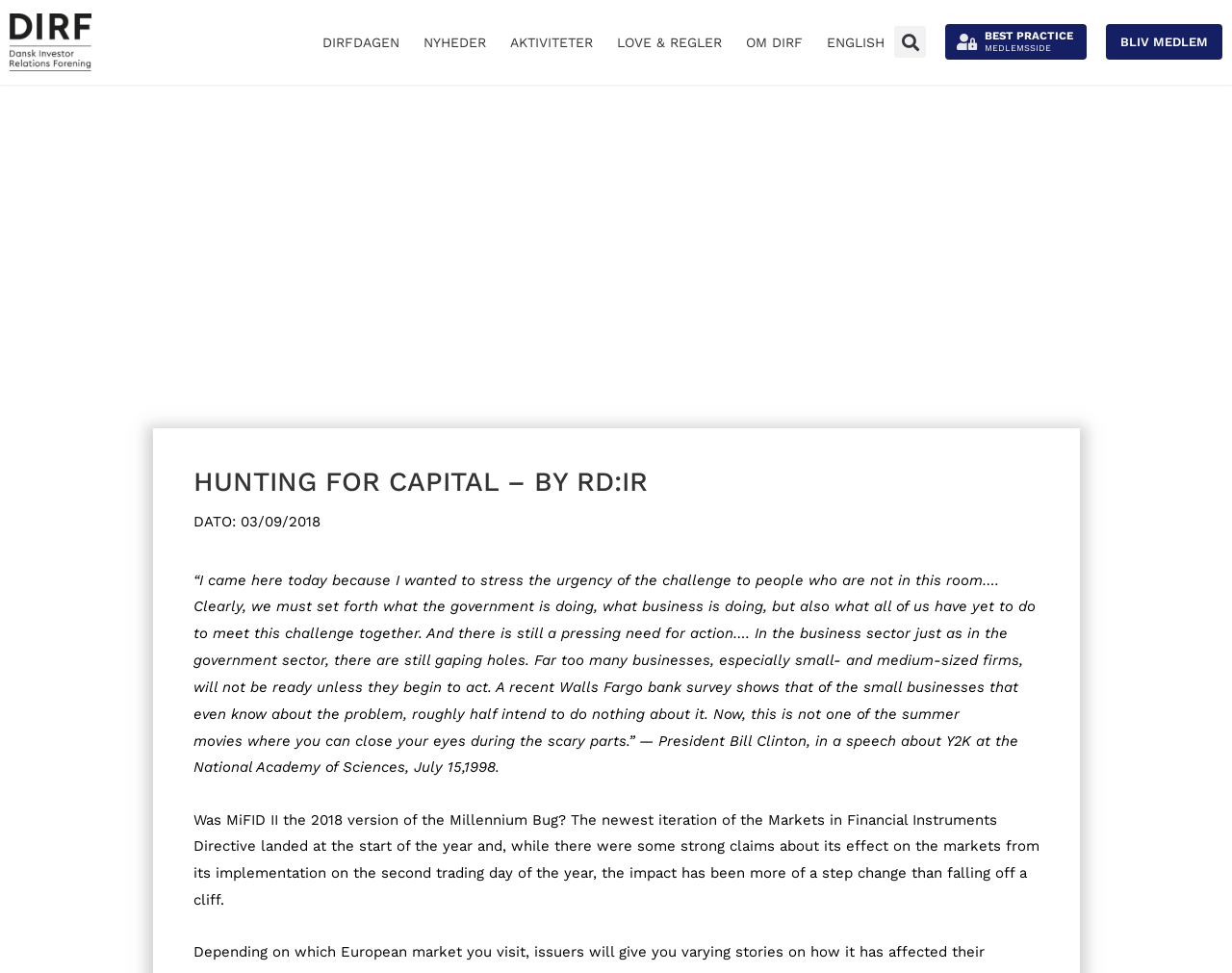Respond to the question below with a single word or phrase: What is the date mentioned in the article?

03/09/2018